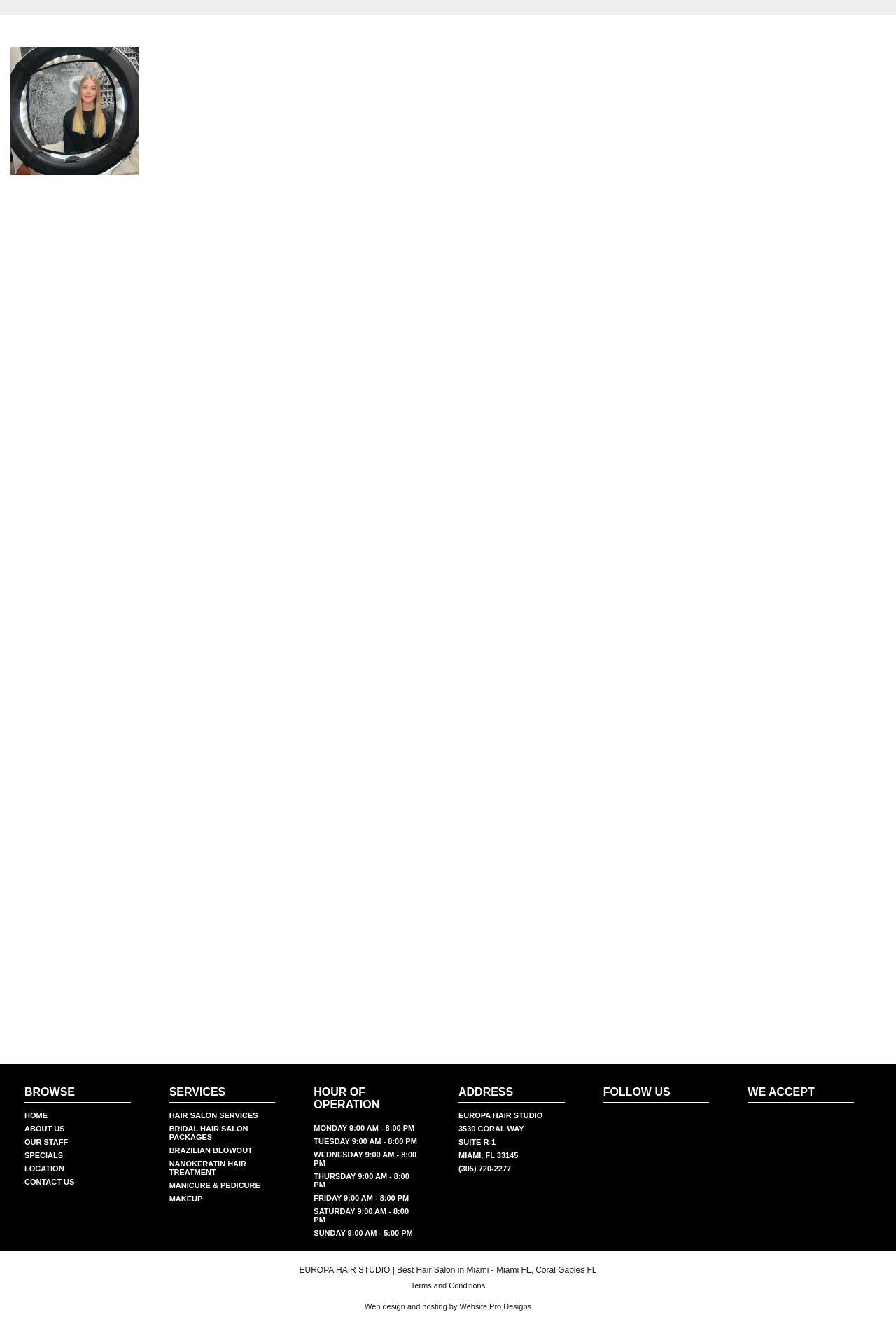What is the name of the hair salon?
Refer to the screenshot and respond with a concise word or phrase.

Europa Hair Studio